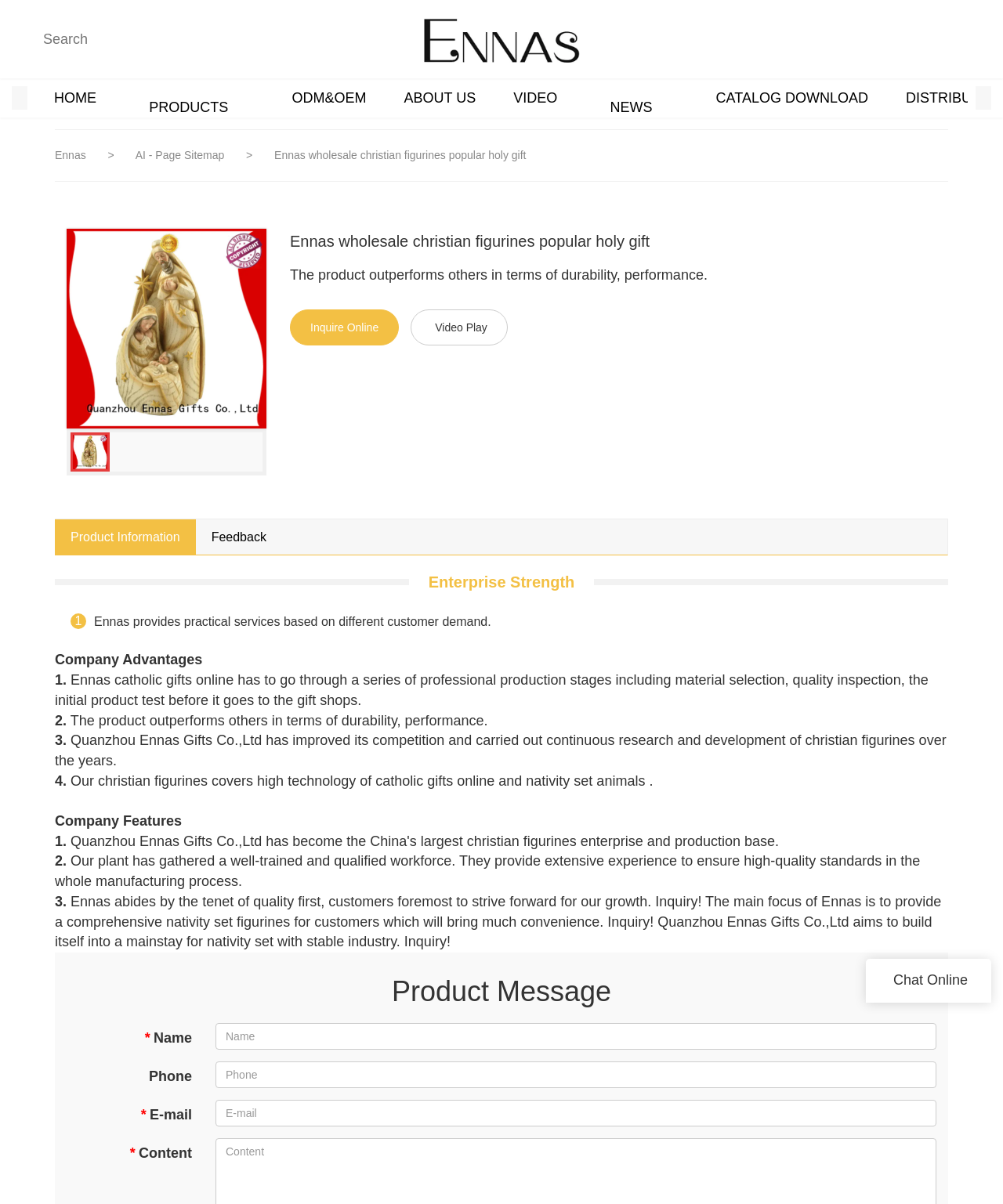Please find the bounding box coordinates of the clickable region needed to complete the following instruction: "Fill in the name field to send a message". The bounding box coordinates must consist of four float numbers between 0 and 1, i.e., [left, top, right, bottom].

[0.215, 0.849, 0.934, 0.872]